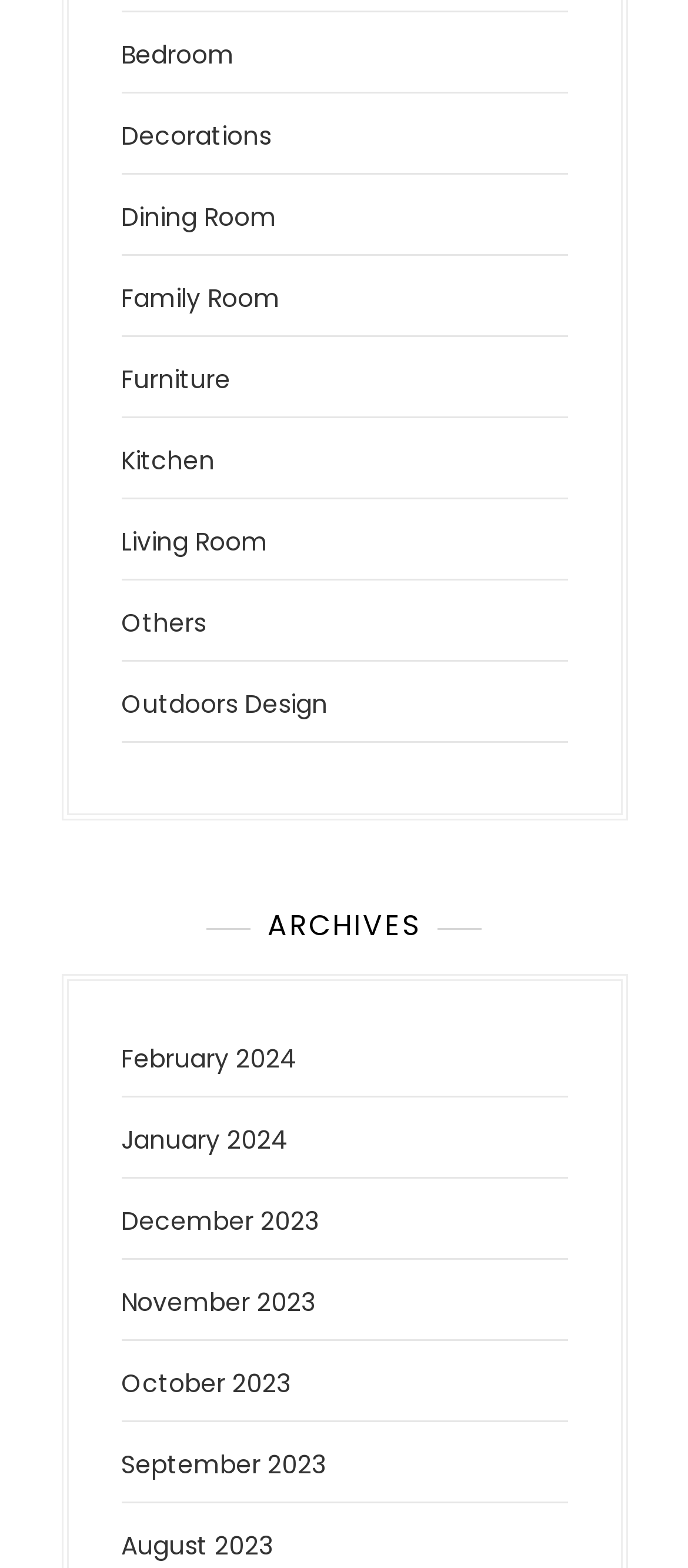Analyze the image and give a detailed response to the question:
What is the topmost link on the webpage?

I looked at the y1 coordinates of each link and found that the link with the smallest y1 value is 'Bedroom', which means it is the topmost link on the webpage.